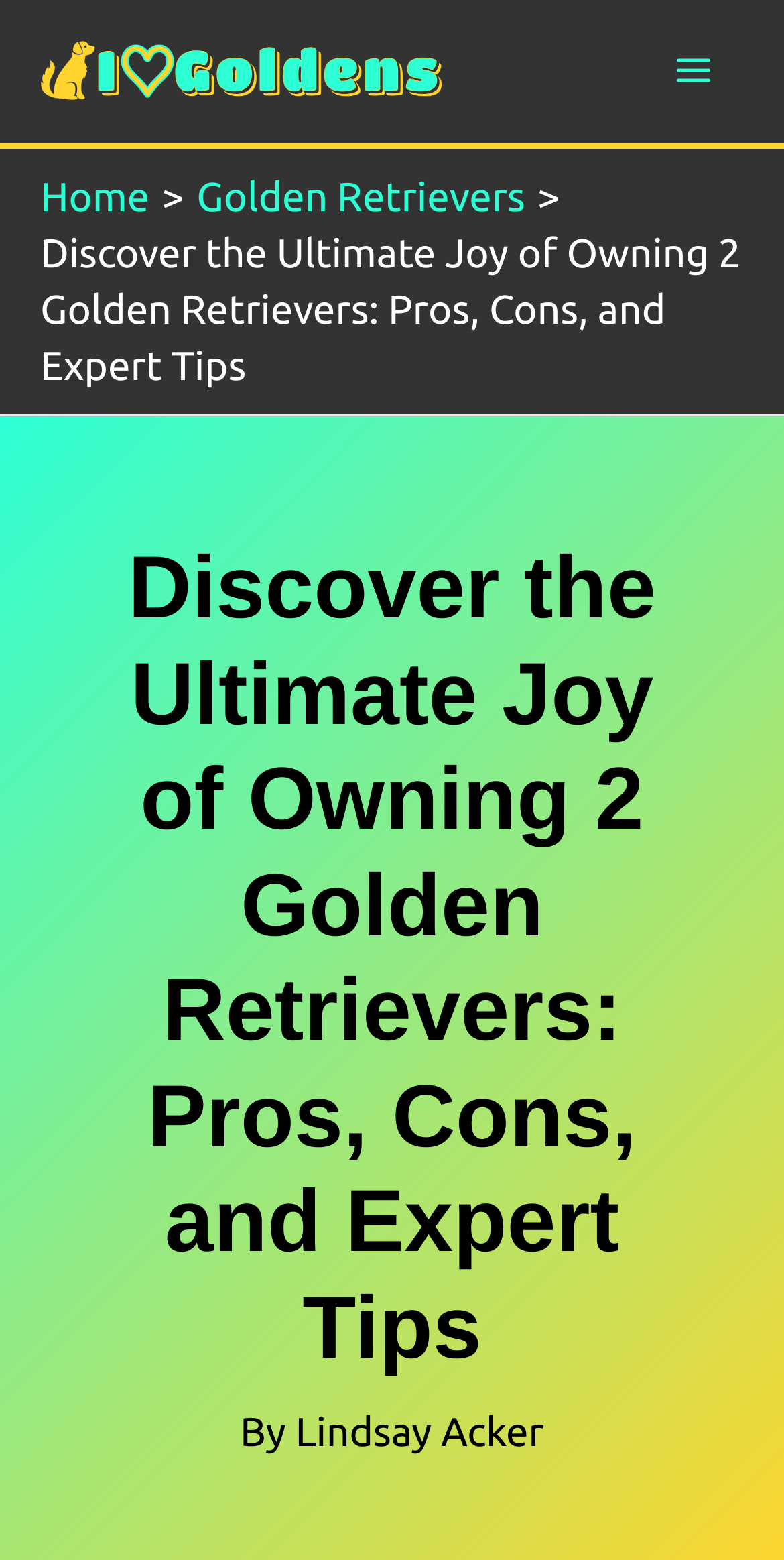Use a single word or phrase to answer the following:
What is the name of the website?

I Heart Goldens